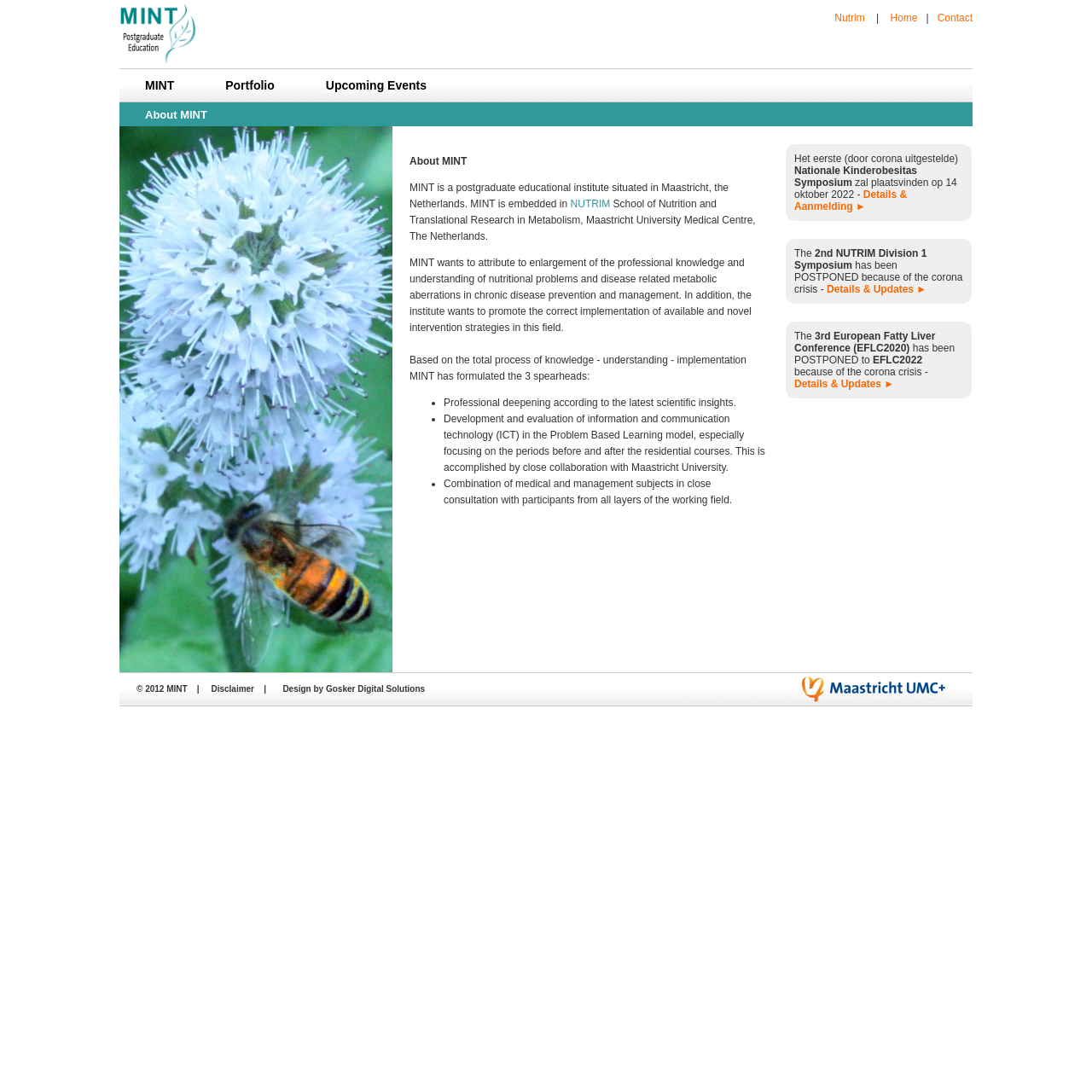What is the purpose of MINT?
Relying on the image, give a concise answer in one word or a brief phrase.

To attribute to enlargement of professional knowledge